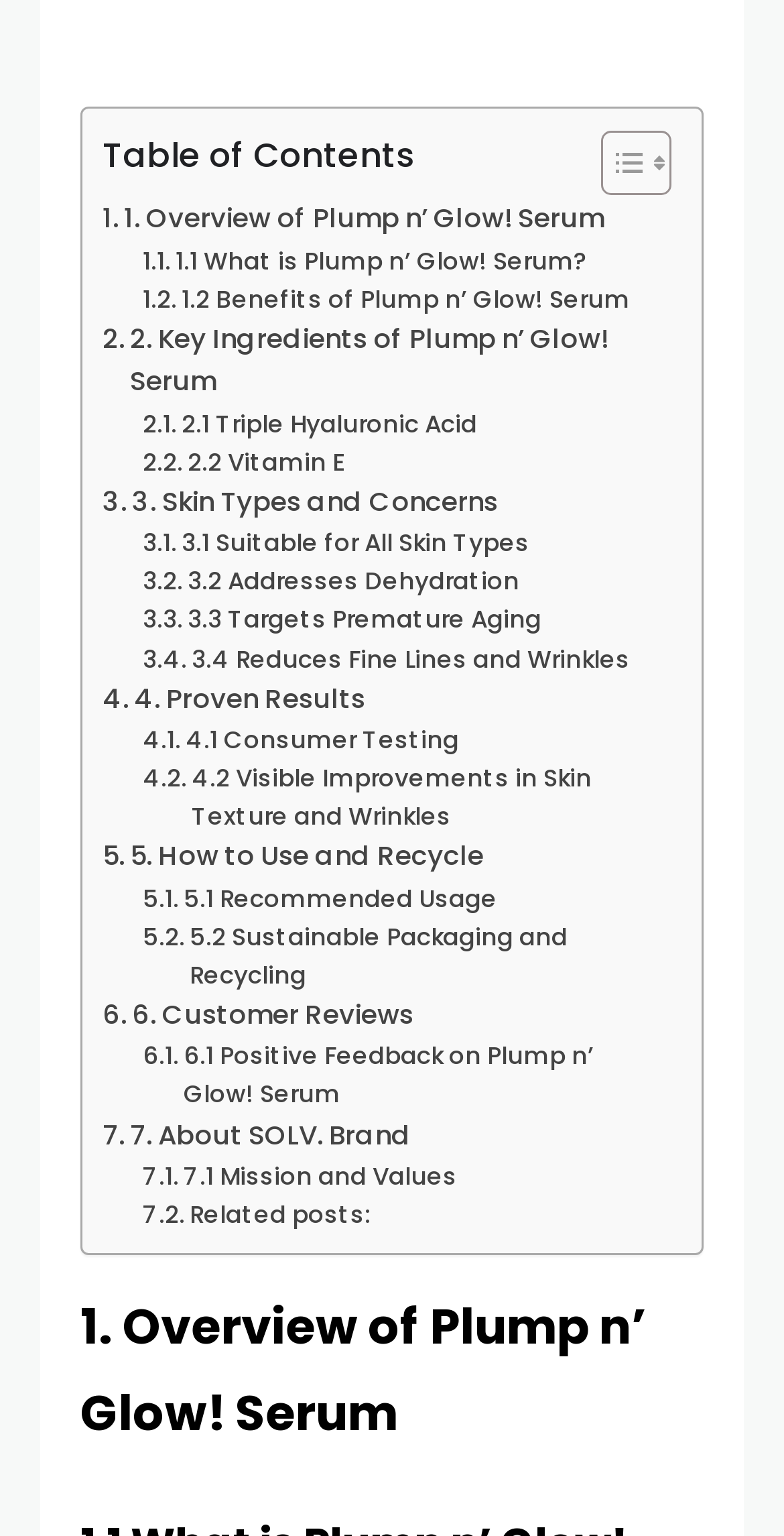Please identify the bounding box coordinates of the area that needs to be clicked to follow this instruction: "Learn about Key Ingredients of Plump n’ Glow! Serum".

[0.131, 0.207, 0.844, 0.263]